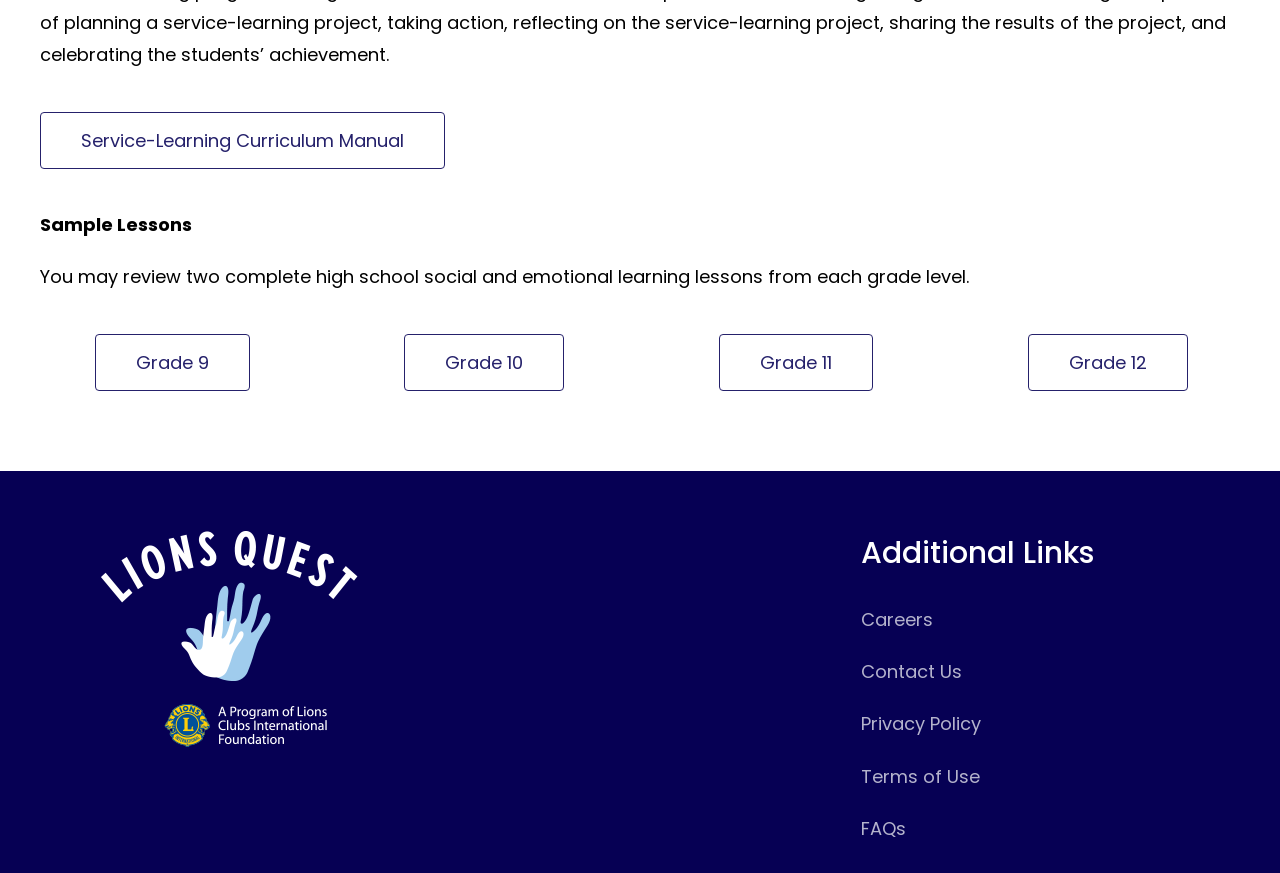Indicate the bounding box coordinates of the element that needs to be clicked to satisfy the following instruction: "Visit Careers page". The coordinates should be four float numbers between 0 and 1, i.e., [left, top, right, bottom].

[0.673, 0.691, 0.961, 0.729]